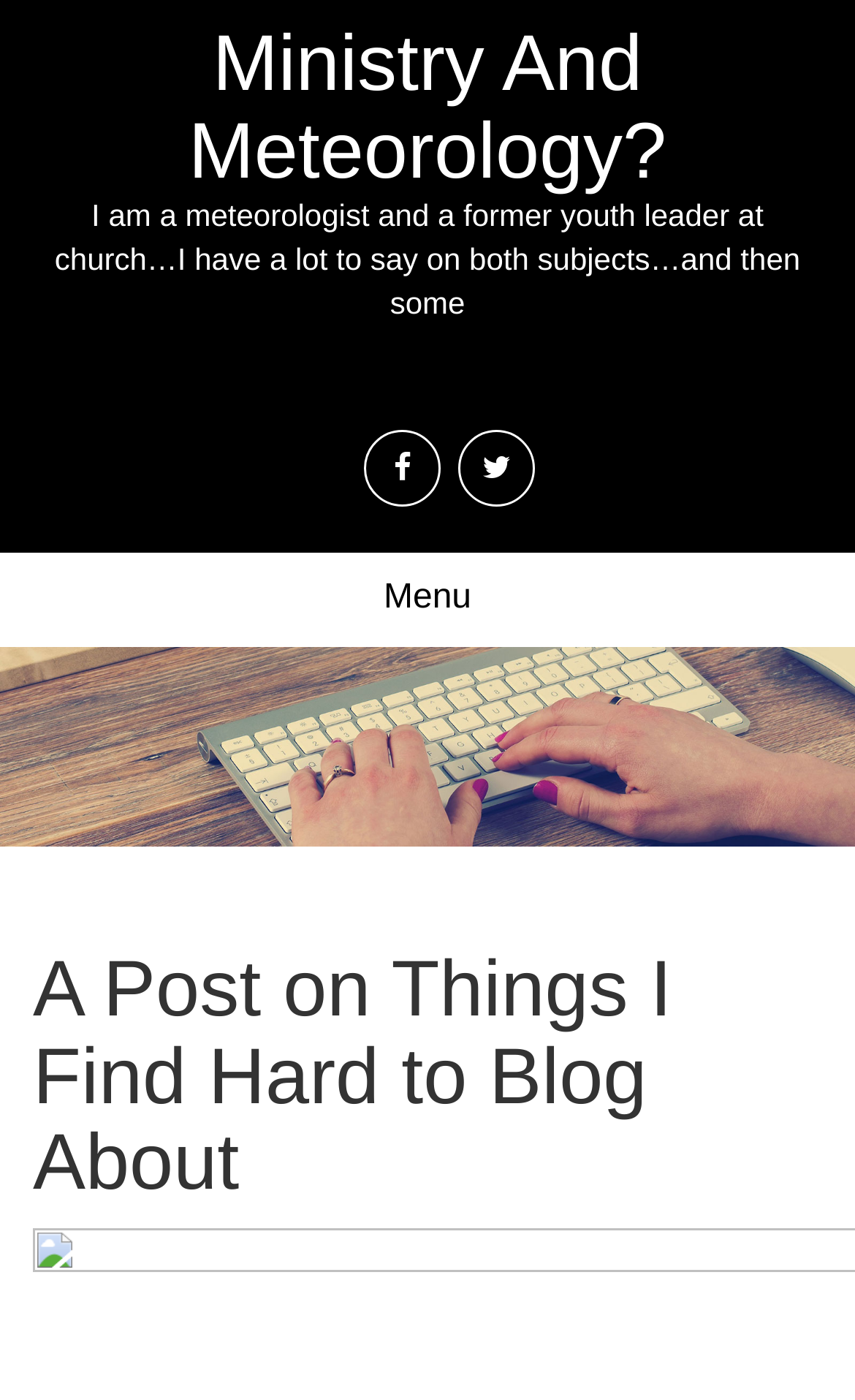Please give a short response to the question using one word or a phrase:
What is the author's previous role?

Youth leader